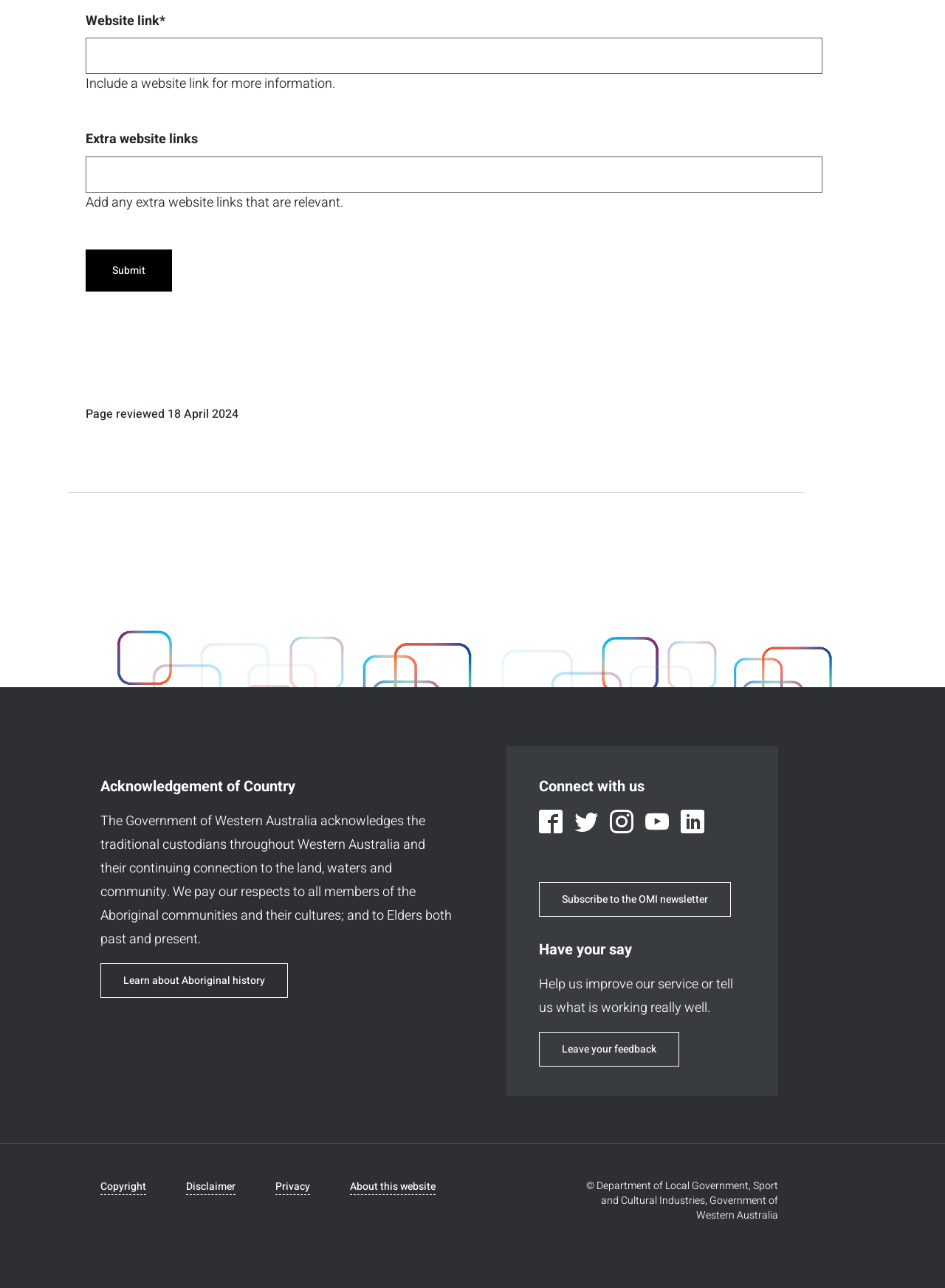Refer to the image and provide an in-depth answer to the question: 
What is the copyright information at the bottom of the page?

The copyright information at the bottom of the page states '© Department of Local Government, Sport and Cultural Industries, Government of Western Australia', which indicates that the content on the webpage is owned by the Department of Local Government, Sport and Cultural Industries, Government of Western Australia.